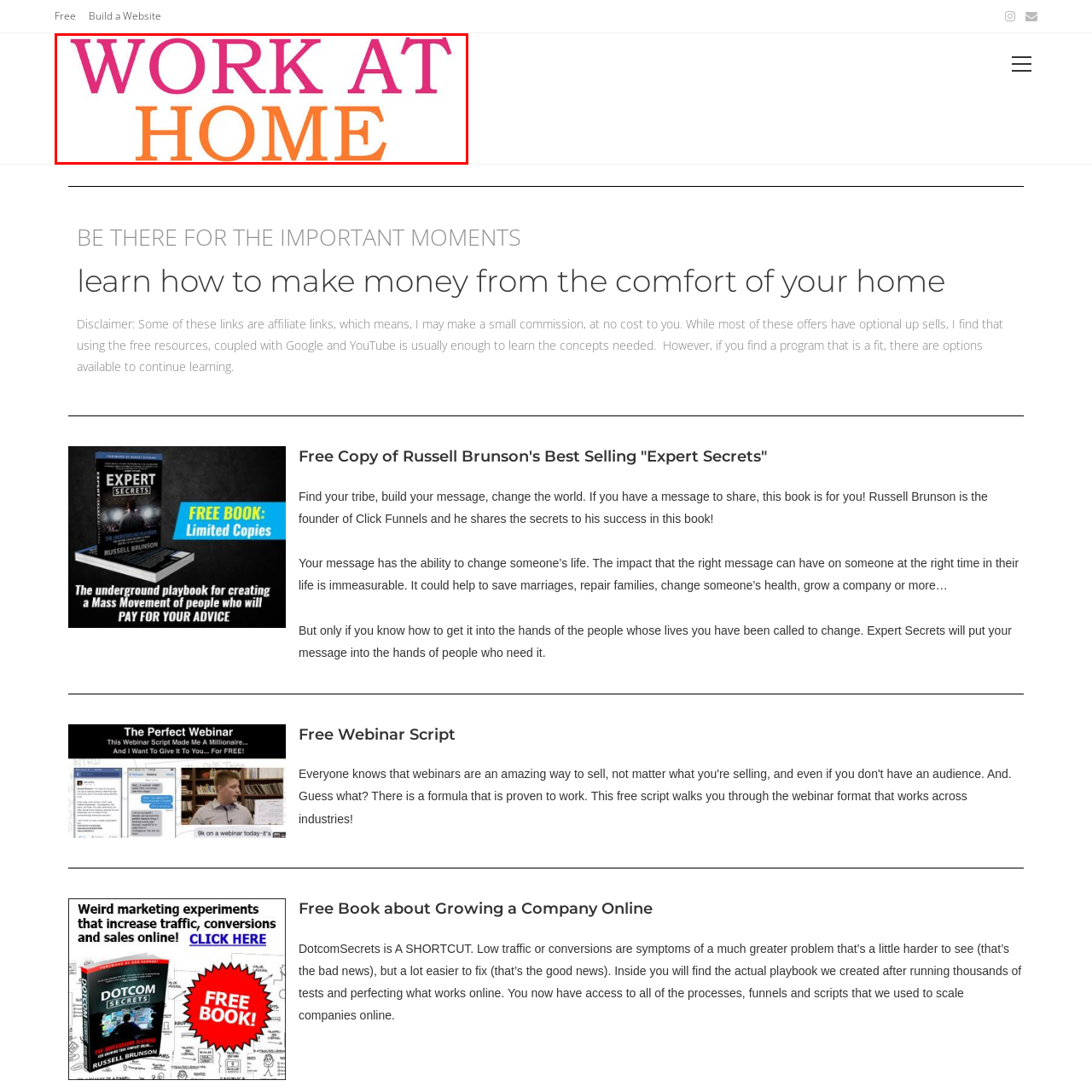Check the image highlighted in red, What size is the font?
 Please answer in a single word or phrase.

Large